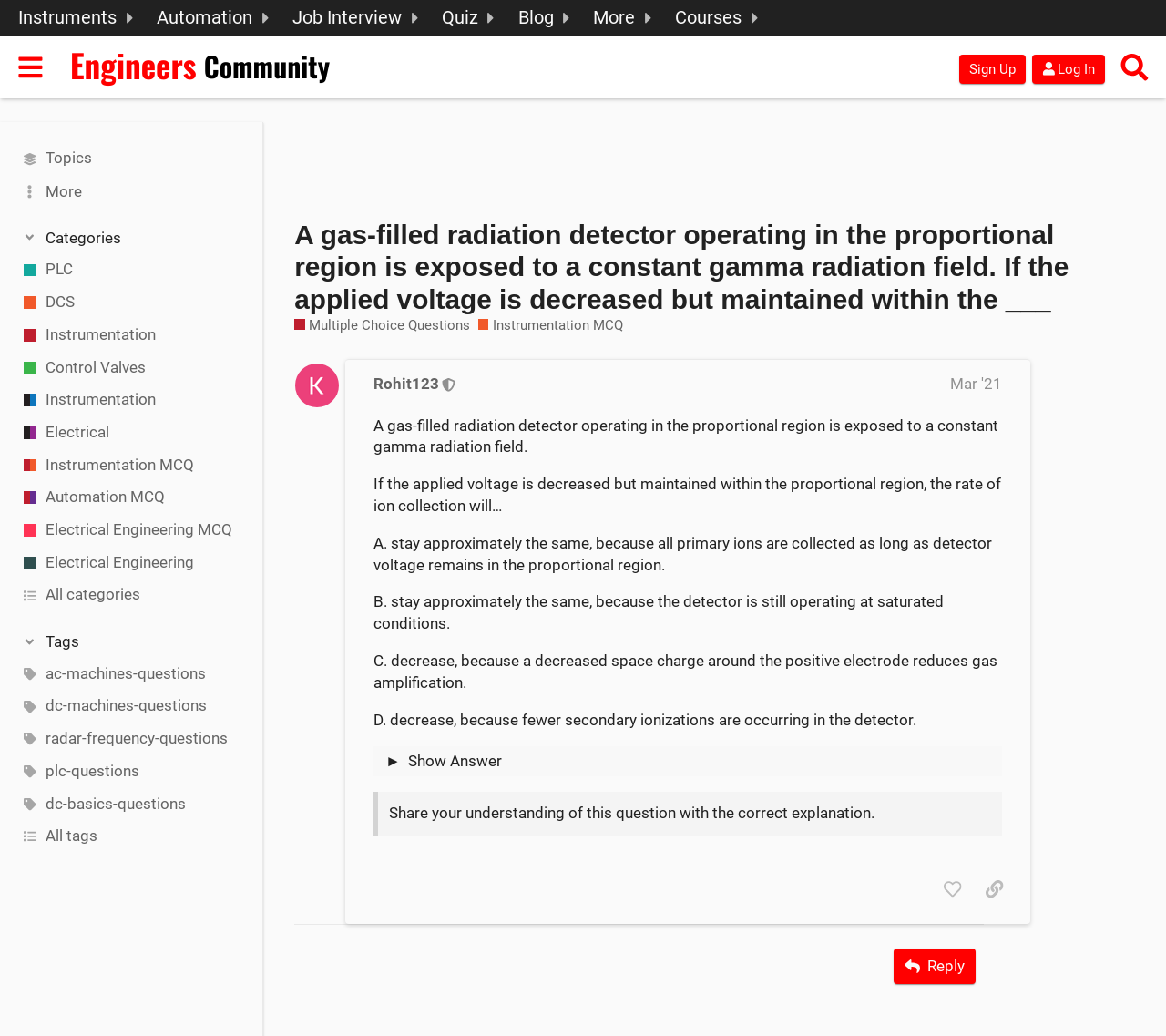Please locate the bounding box coordinates of the element that should be clicked to complete the given instruction: "Click on the 'Sign Up' button".

[0.822, 0.053, 0.879, 0.081]